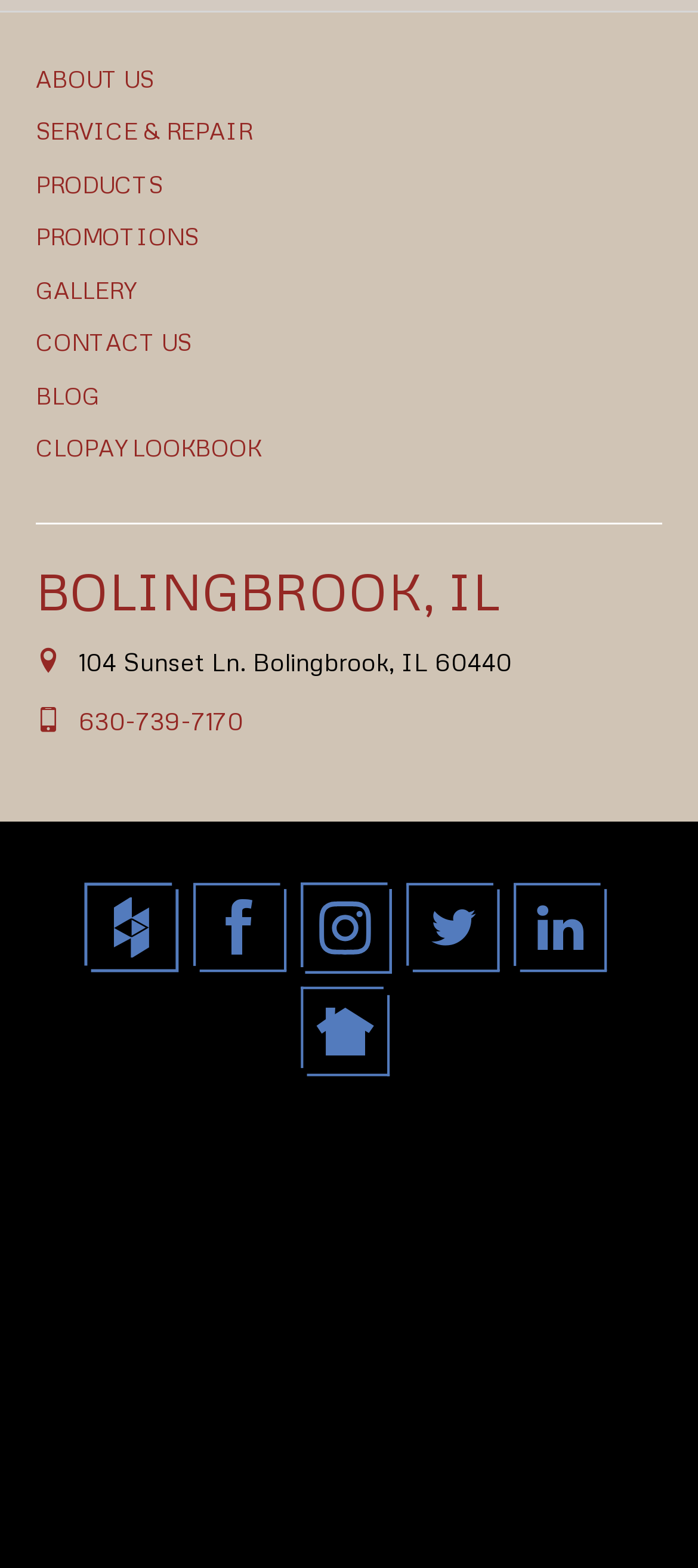Could you find the bounding box coordinates of the clickable area to complete this instruction: "Call 630-739-7170"?

[0.113, 0.45, 0.349, 0.469]